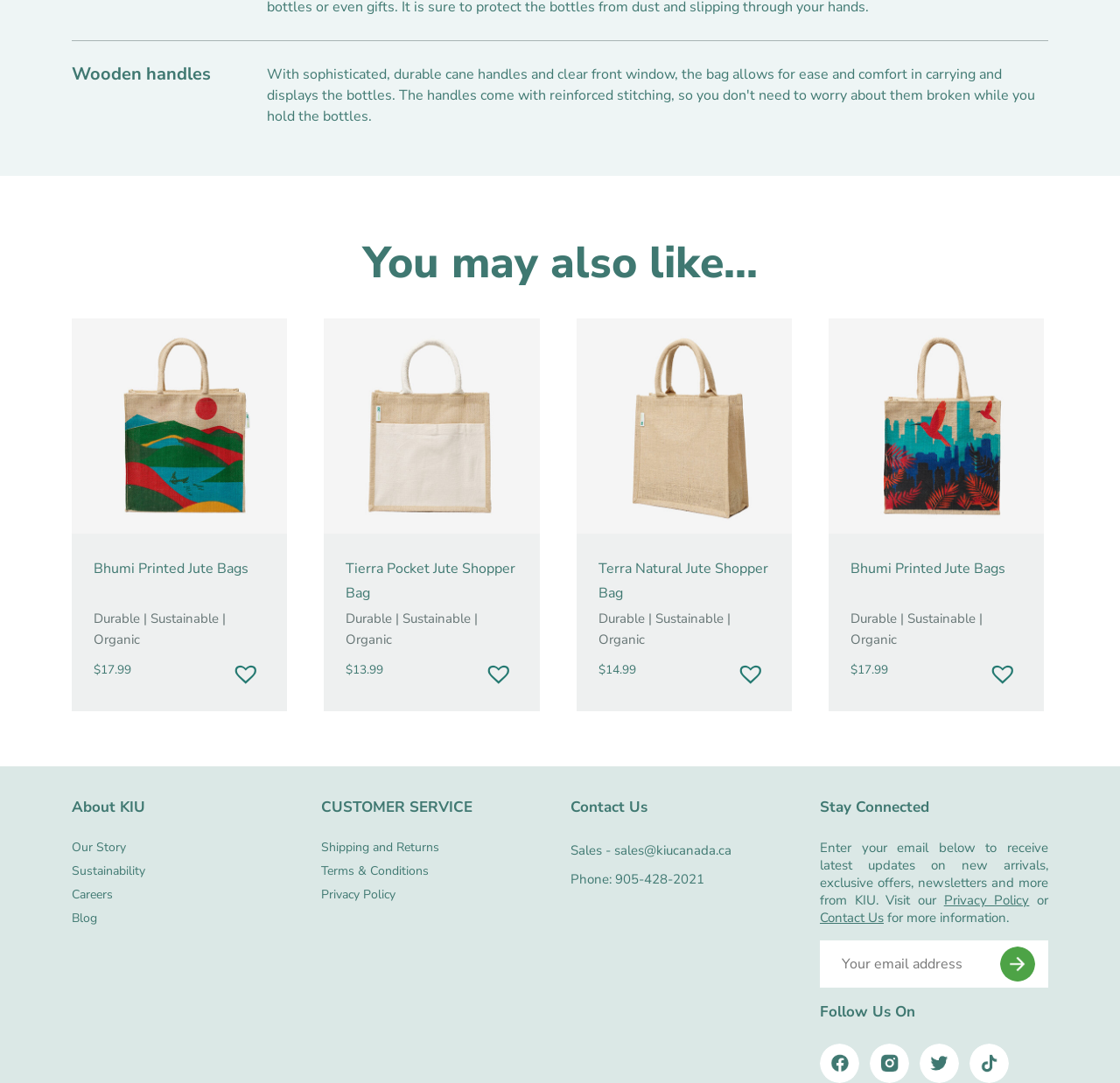Locate the bounding box coordinates of the clickable part needed for the task: "Click on the 'Facebook' icon".

[0.734, 0.966, 0.766, 0.999]